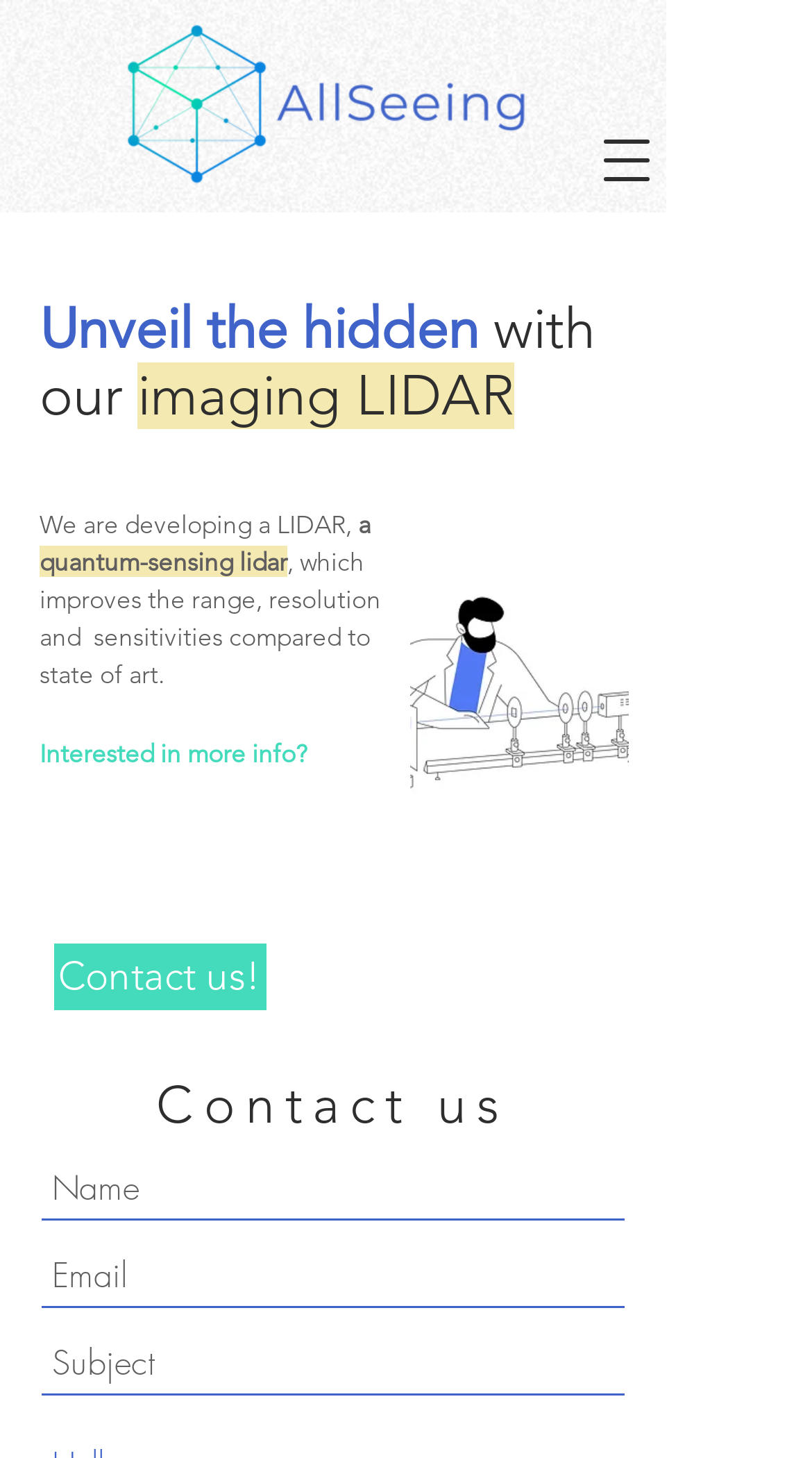Predict the bounding box for the UI component with the following description: "Contact us!".

[0.067, 0.647, 0.328, 0.693]